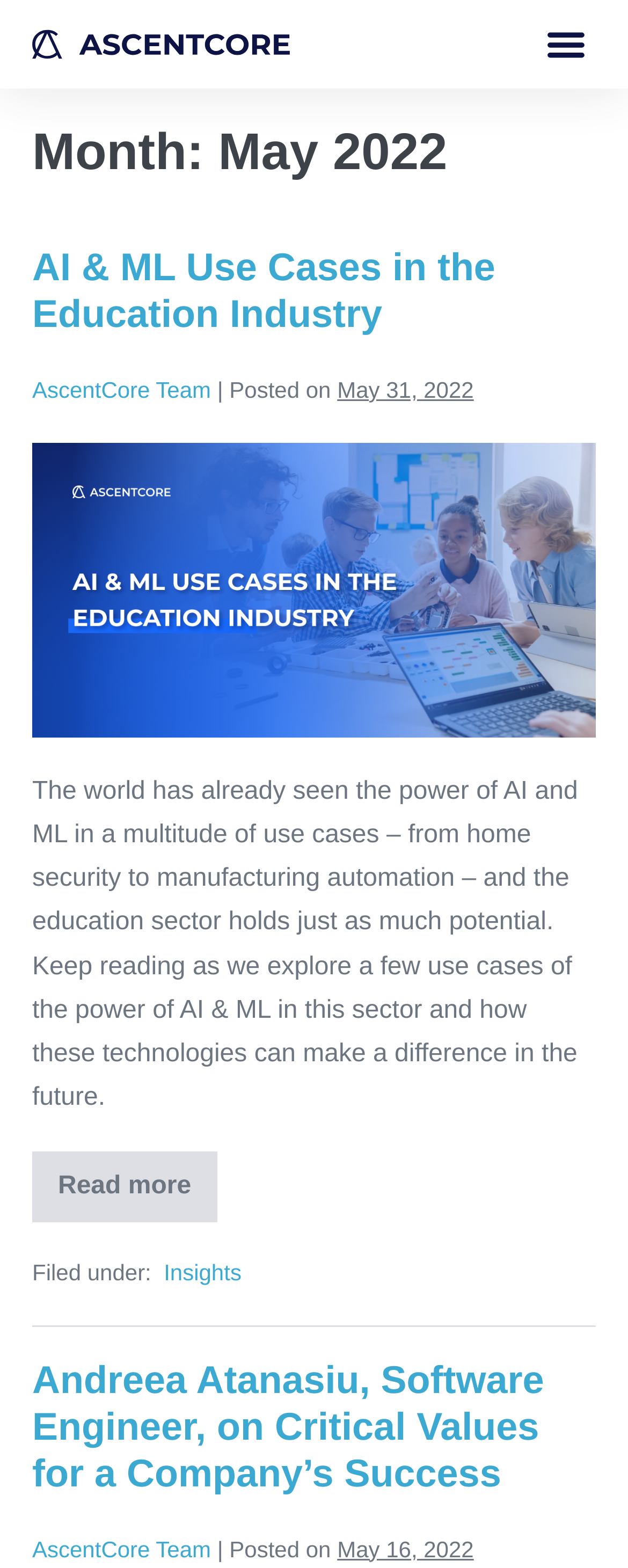Extract the text of the main heading from the webpage.

Month: May 2022